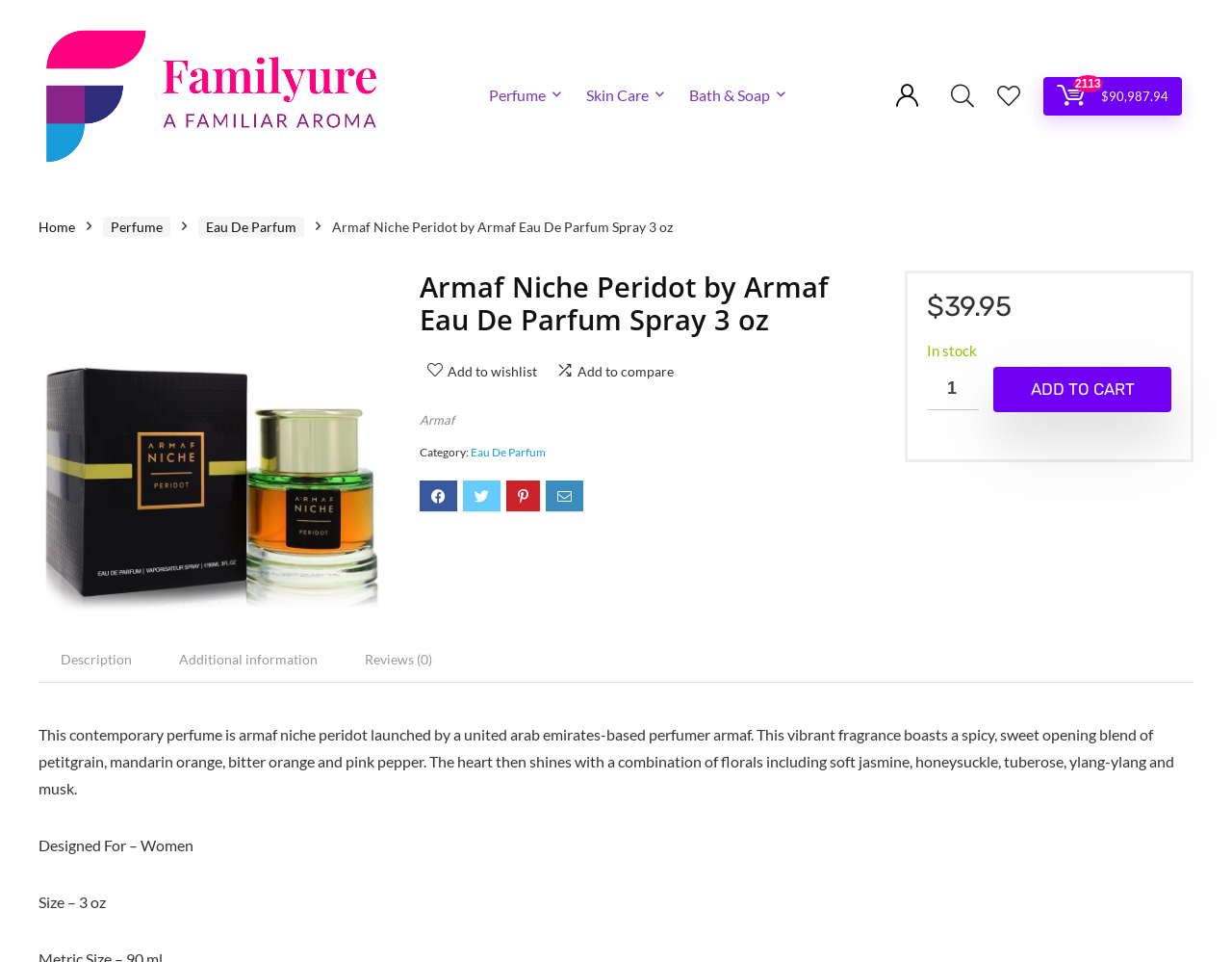What is the description of the perfume?
Look at the image and answer with only one word or phrase.

A spicy, sweet opening blend of petitgrain, mandarin orange, bitter orange and pink pepper.